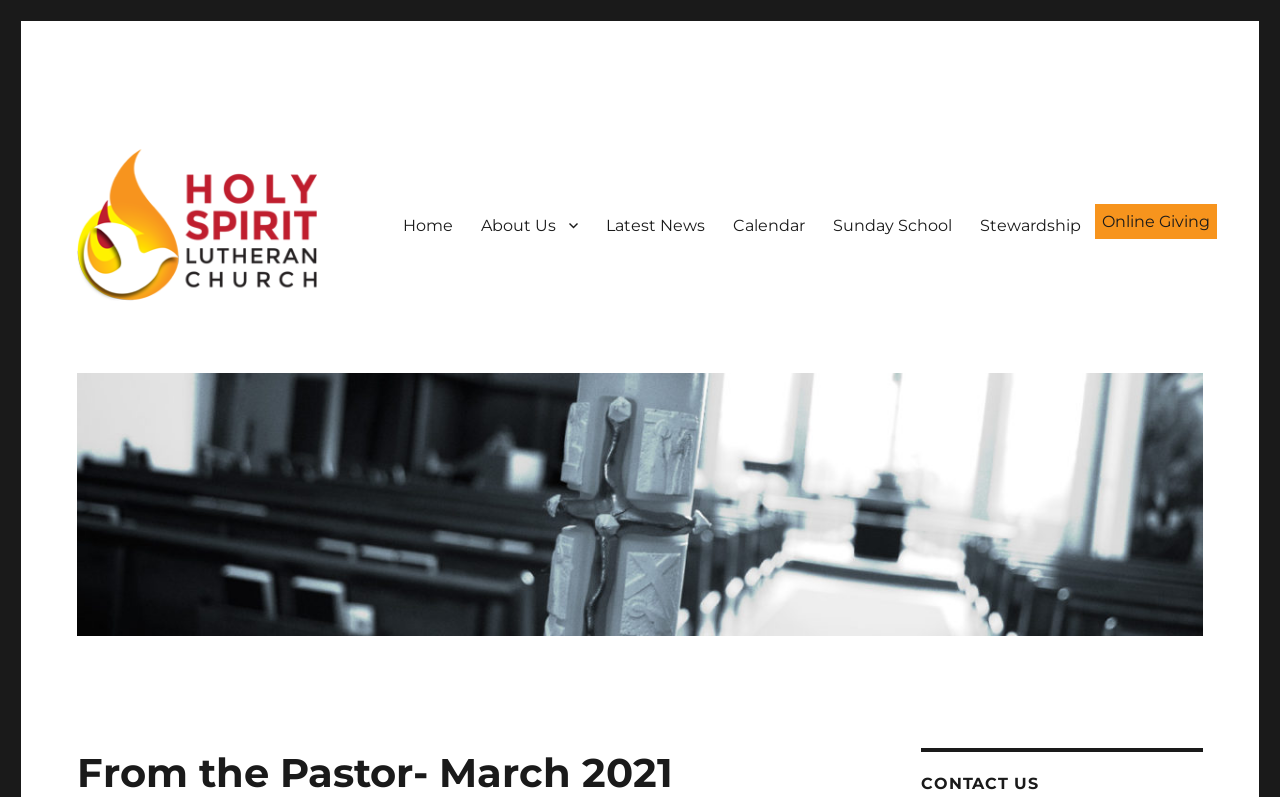Please identify the coordinates of the bounding box that should be clicked to fulfill this instruction: "check sunday school".

[0.64, 0.256, 0.754, 0.309]